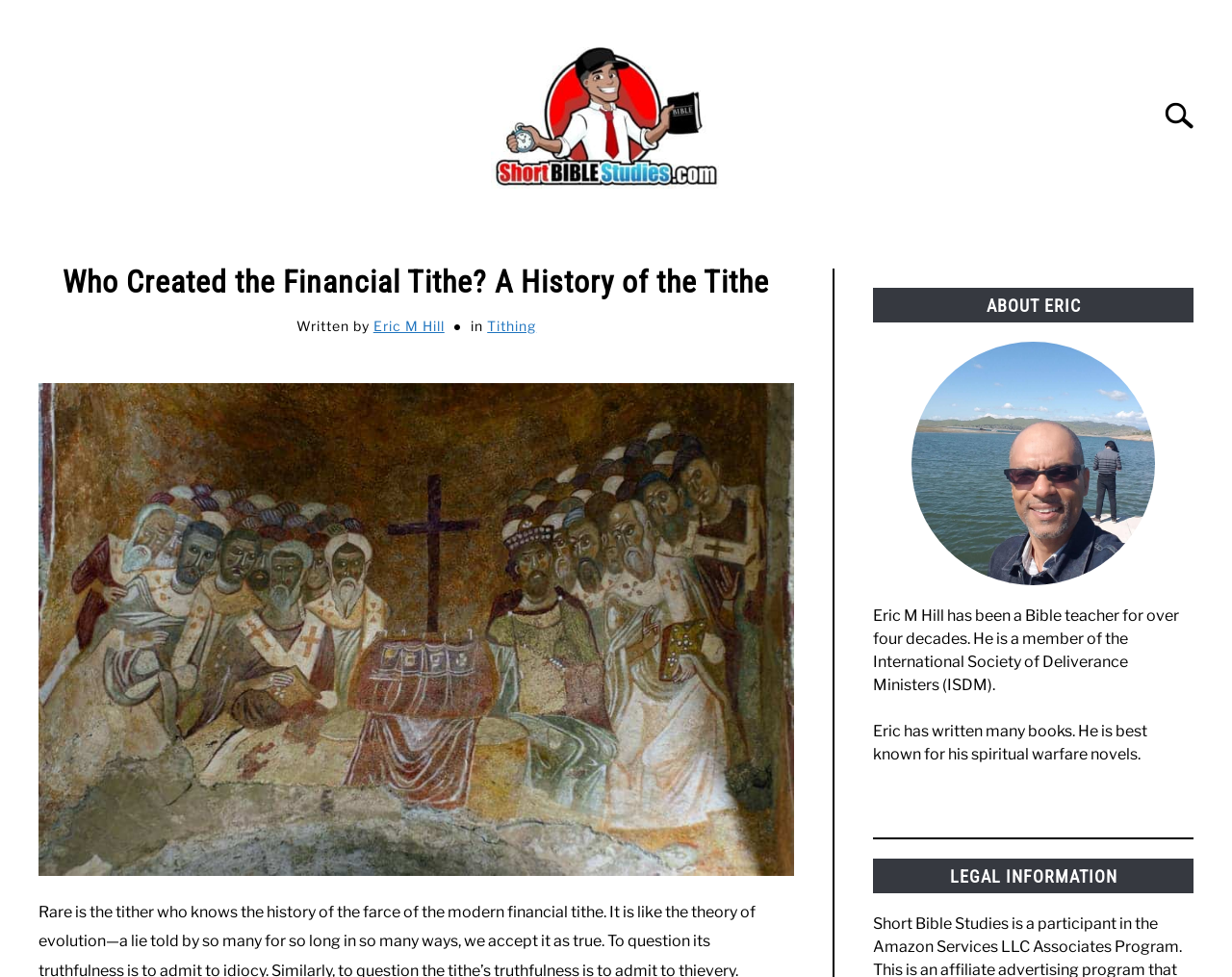Detail the features and information presented on the webpage.

This webpage appears to be a blog or article page focused on the topic of tithing and its history. At the top of the page, there is a layout table that spans the entire width of the page. Within this table, there is a link to an image of a man carrying a stopwatch and a Bible, positioned near the top-left corner of the page.

To the top-right of the image, there is a search bar with a label "Search for:". Below the image, there is a row of links to various topics, including "EMAIL SIGN-UP", "ERIC'S BOOKS", "HEALING & DELIVERANCE", and others. These links are evenly spaced and take up about half of the page's width.

Below this row of links, there is a header section with a title "Who Created the Financial Tithe? A History of the Tithe" in a large font size. This title is followed by the author's name, "Eric M Hill", and a link to the topic "Tithing". 

On the right side of the page, there is a section with a heading "ABOUT ERIC", which contains a brief biography of the author, mentioning his experience as a Bible teacher and his membership in the International Society of Deliverance Ministers. Below this, there is another section with a heading "LEGAL INFORMATION".

The main content of the page appears to be a text passage that starts with the sentence "Rare is the tither who knows the history of the farce of the modern financial tithe." This passage is divided into several links, suggesting that it may be a clickable text or a citation. The text is positioned below the header section and takes up about half of the page's height.